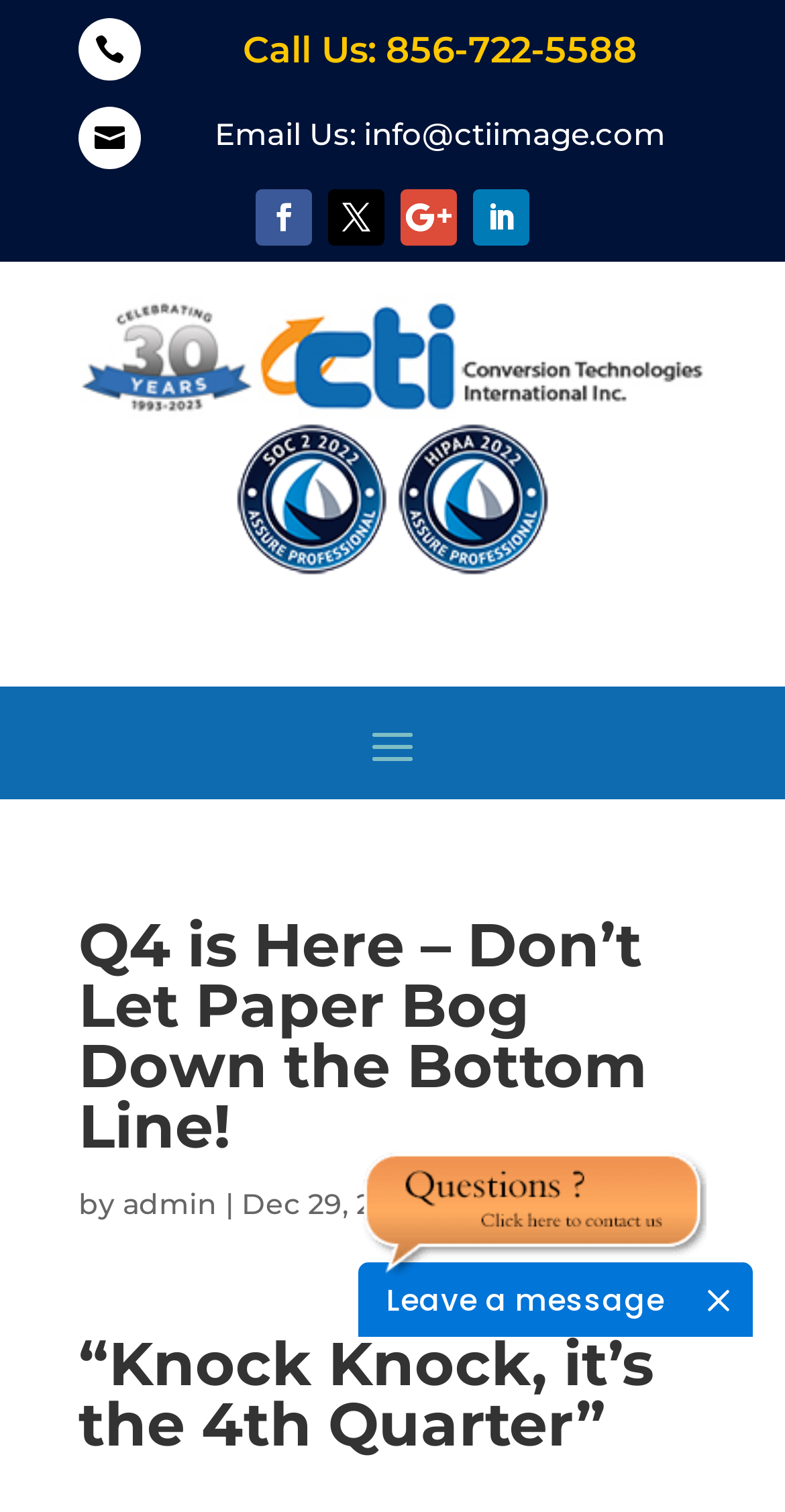How many social media links are there?
Based on the image, give a one-word or short phrase answer.

4